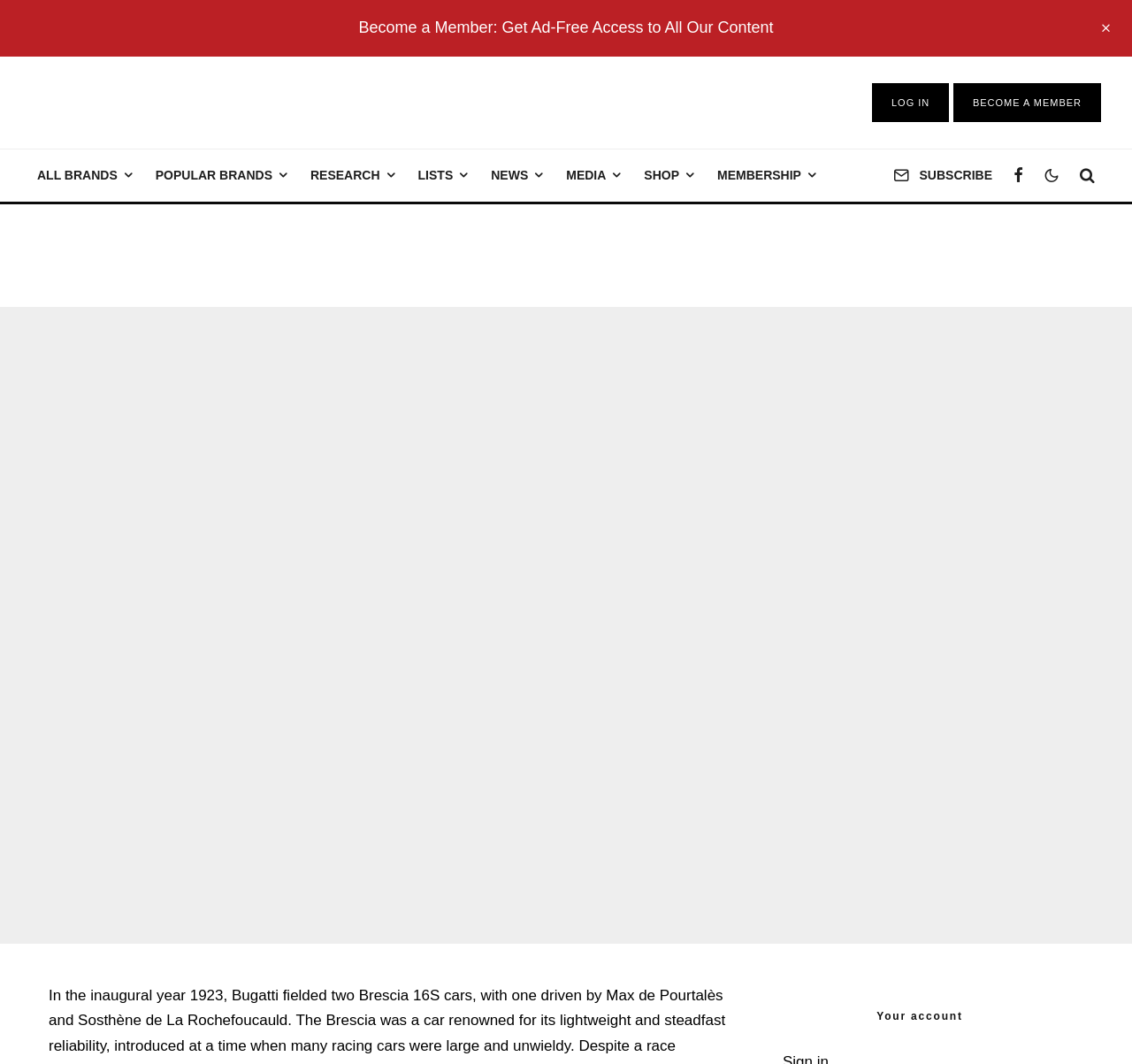Determine the bounding box coordinates of the section to be clicked to follow the instruction: "View the image". The coordinates should be given as four float numbers between 0 and 1, formatted as [left, top, right, bottom].

[0.043, 0.784, 0.06, 0.802]